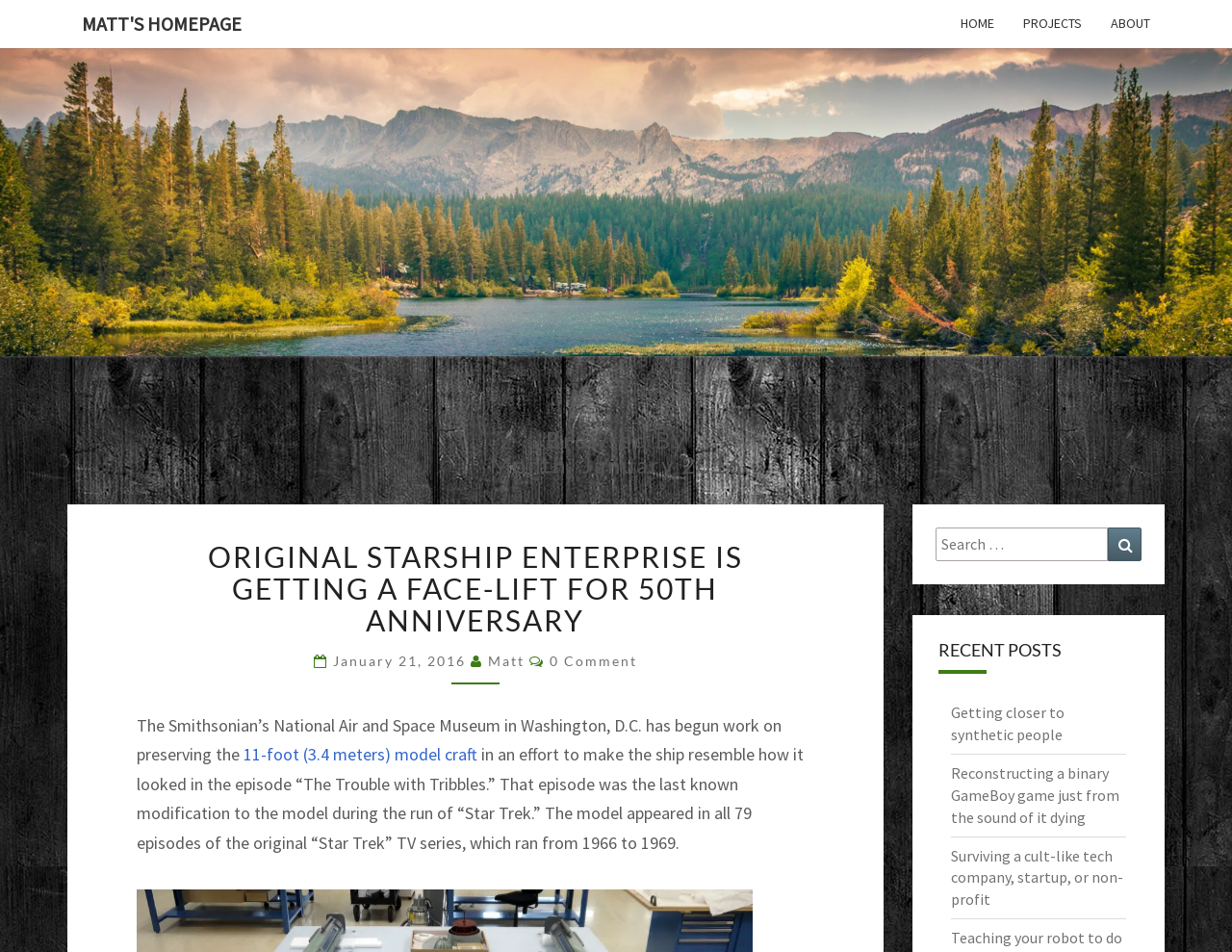Identify the bounding box coordinates of the HTML element based on this description: "Home".

[0.768, 0.0, 0.819, 0.049]